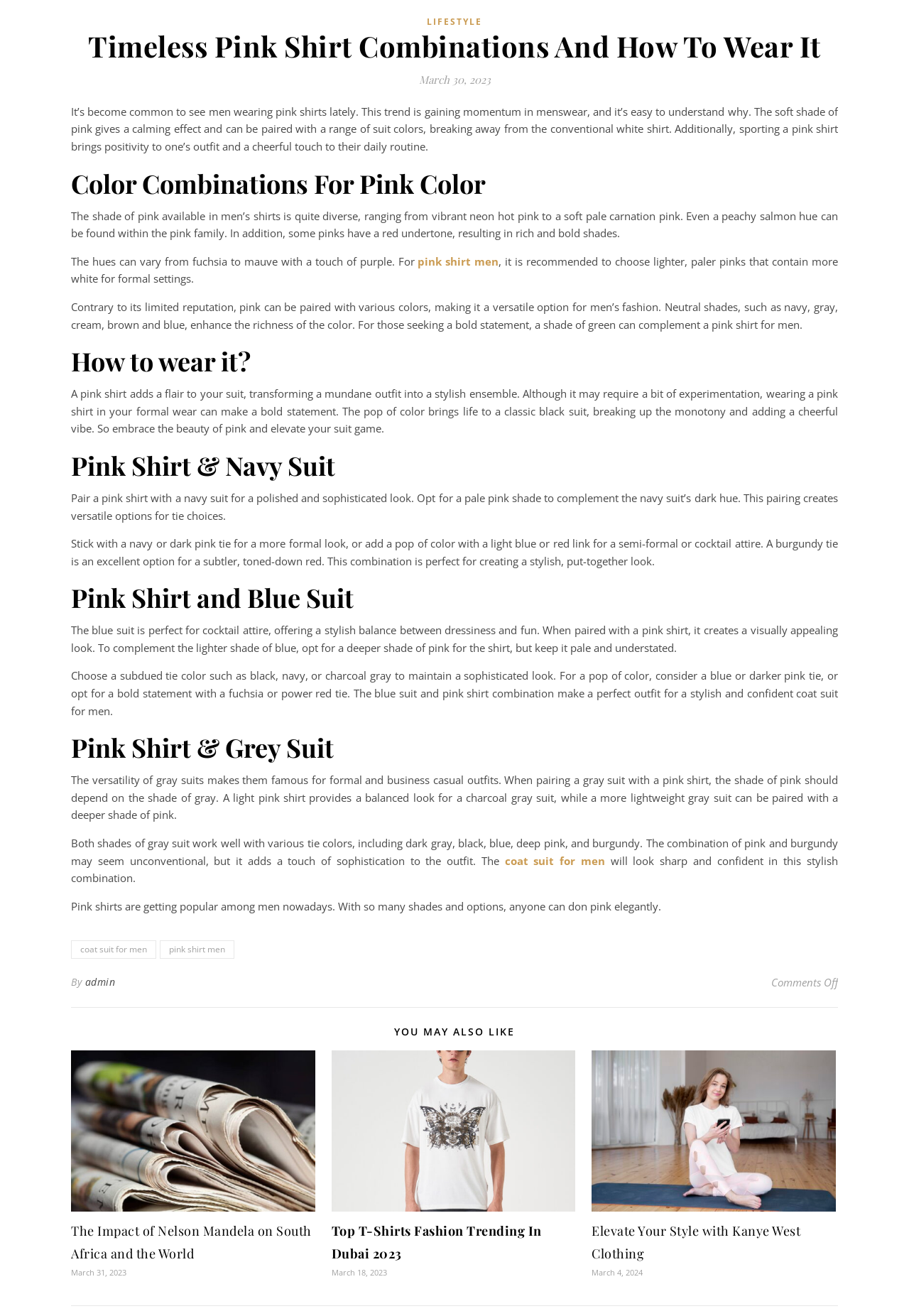Respond to the question below with a single word or phrase: What is the recommended tie color for a pink shirt with a navy suit?

Navy or dark pink